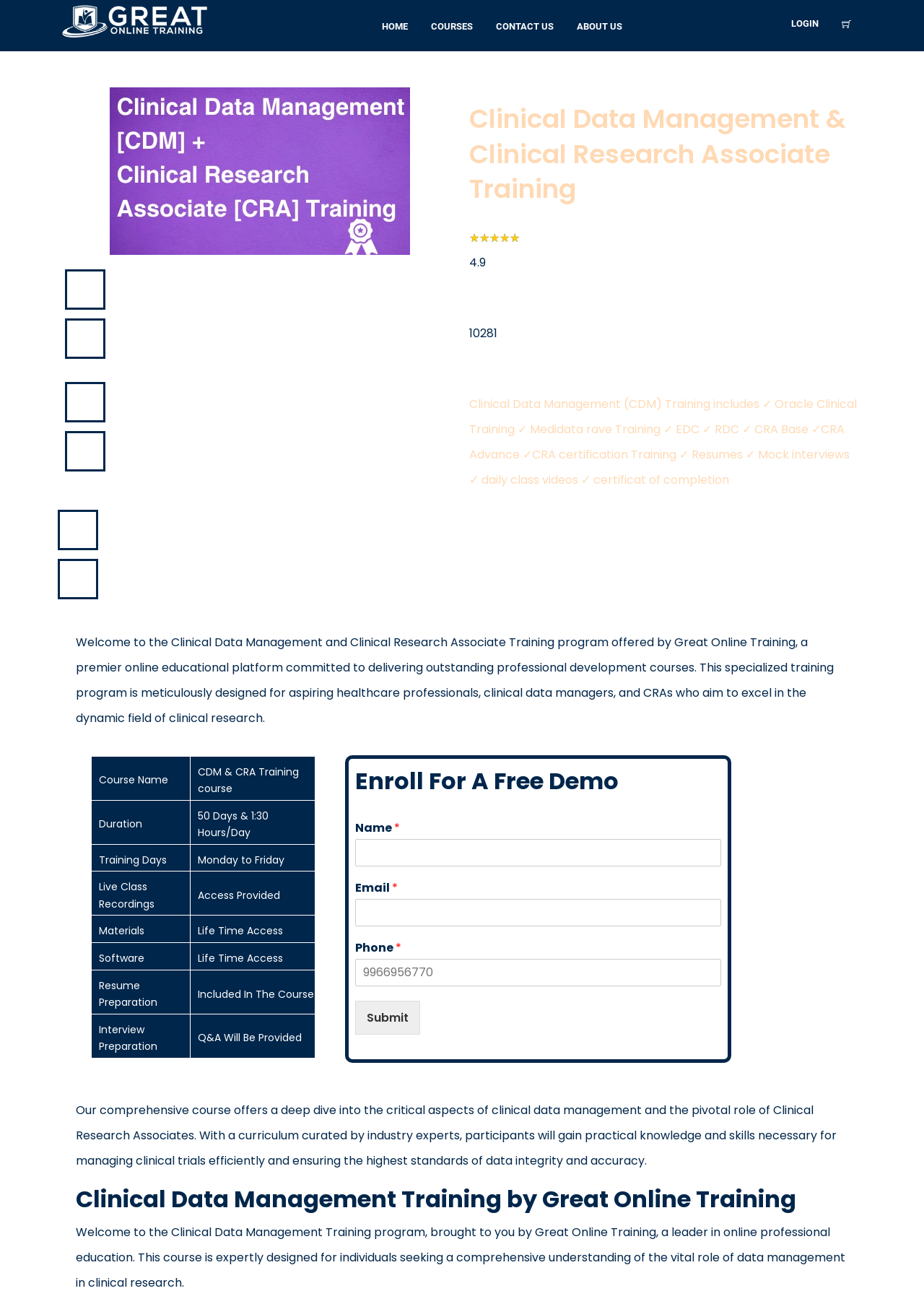What is the purpose of the Clinical Data Management Training program?
Using the screenshot, give a one-word or short phrase answer.

To gain practical knowledge and skills necessary for managing clinical trials efficiently